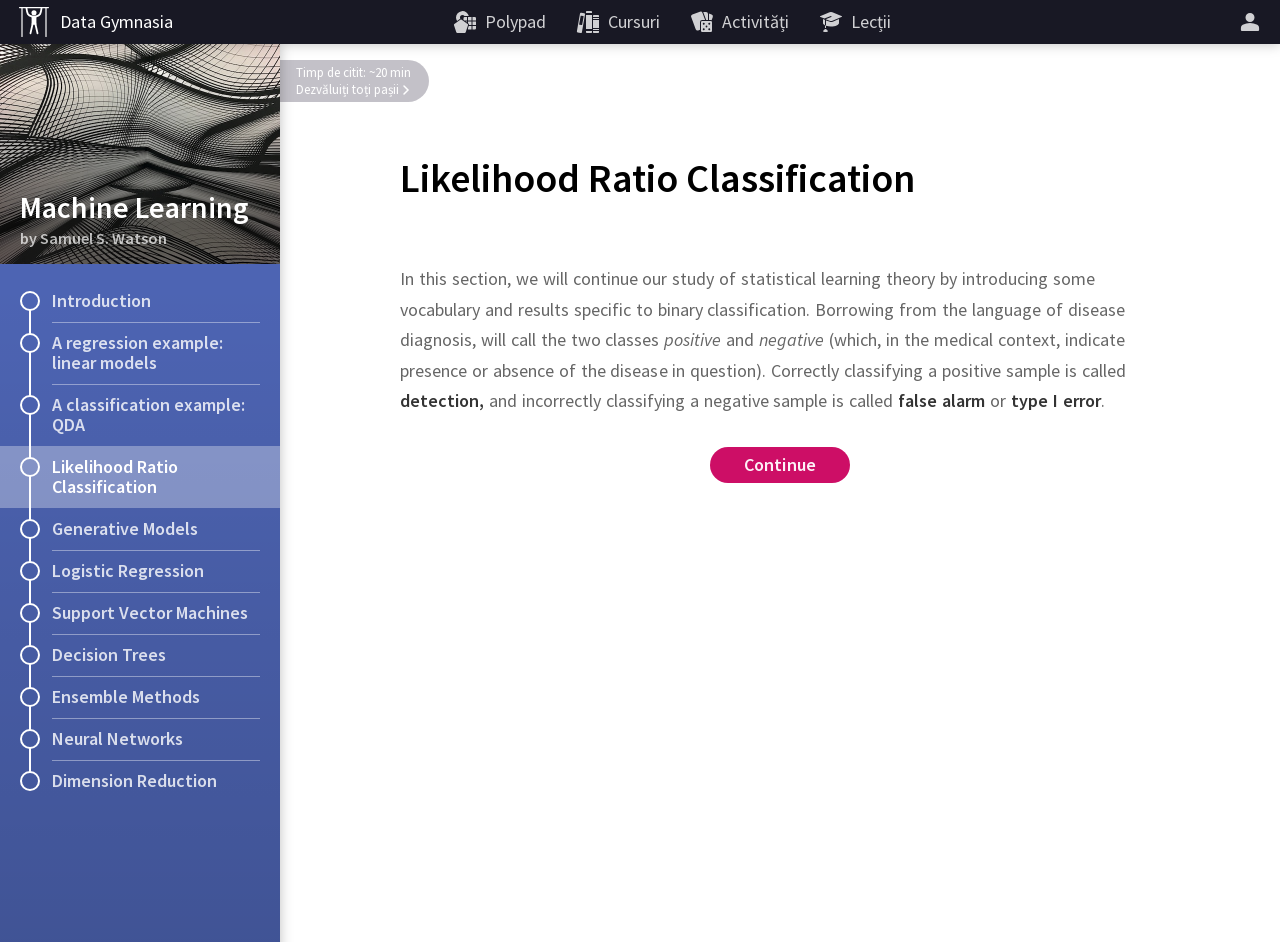What is the main heading displayed on the webpage? Please provide the text.

Likelihood Ratio Classification